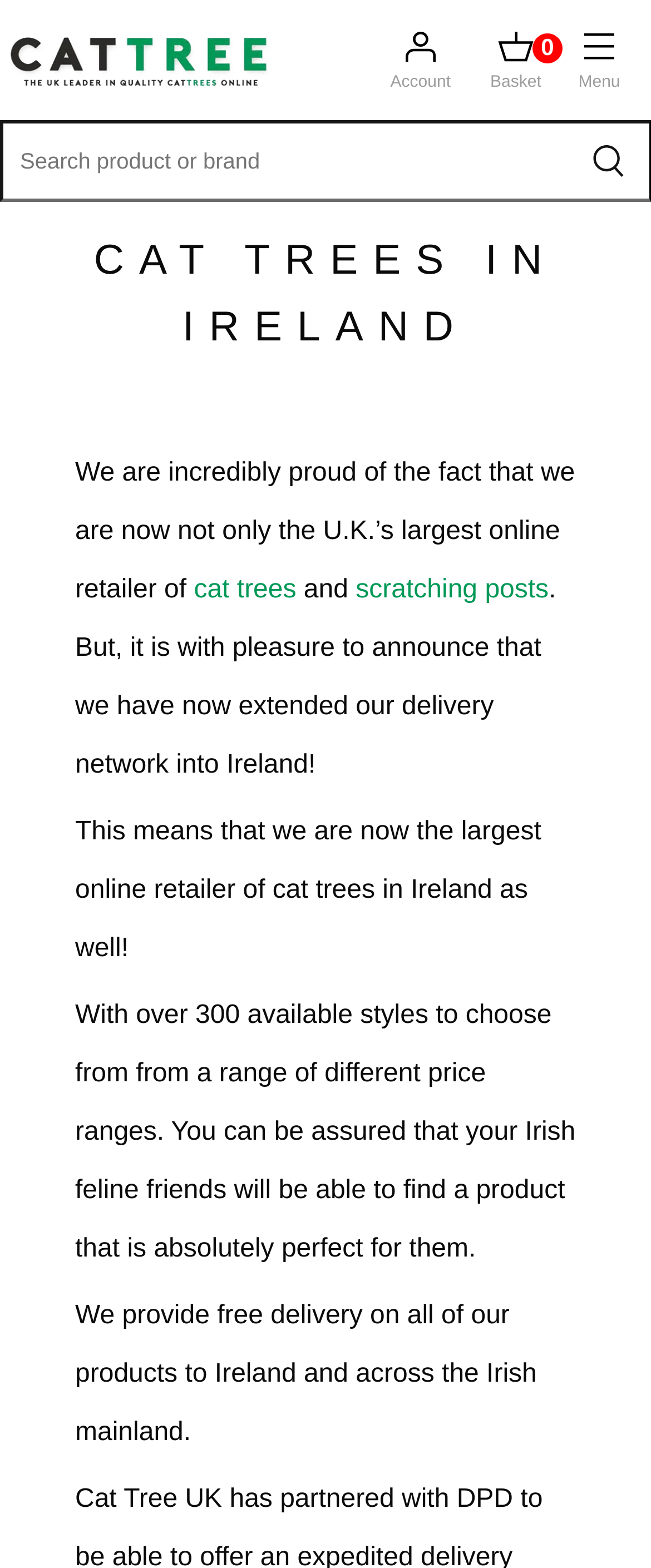Articulate a complete and detailed caption of the webpage elements.

The webpage is about Cat Tree Ireland, an online retailer of cat trees and cat scratching posts. At the top left, there is a link to "CATTREE UK" accompanied by an image with the same name. On the top right, there is a layout table with a "Menu" static text and three links: "Account", "Basket", and a search textbox with a button next to it.

Below the top section, there is a large heading "CAT TREES IN IRELAND" followed by a paragraph of text that describes the company's pride in being the largest online retailer of cat trees in Ireland, with over 300 available styles to choose from. The text also mentions that they provide free delivery on all products to Ireland and across the Irish mainland.

The text is divided into several sections, with links to "cat trees" and "scratching posts" embedded within the paragraphs. The overall layout is organized, with clear headings and concise text that effectively communicates the company's message.